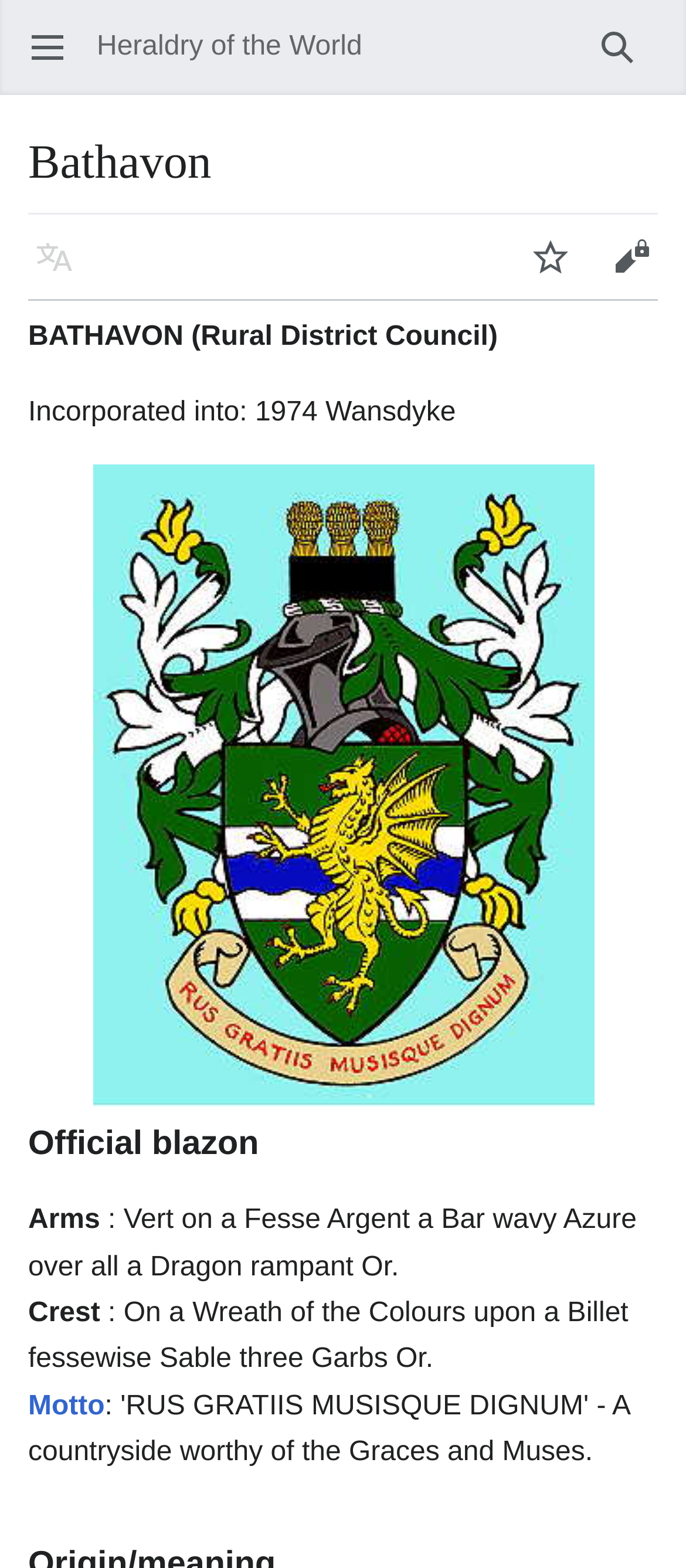Please specify the bounding box coordinates in the format (top-left x, top-left y, bottom-right x, bottom-right y), with values ranging from 0 to 1. Identify the bounding box for the UI component described as follows: Watch

[0.744, 0.138, 0.862, 0.19]